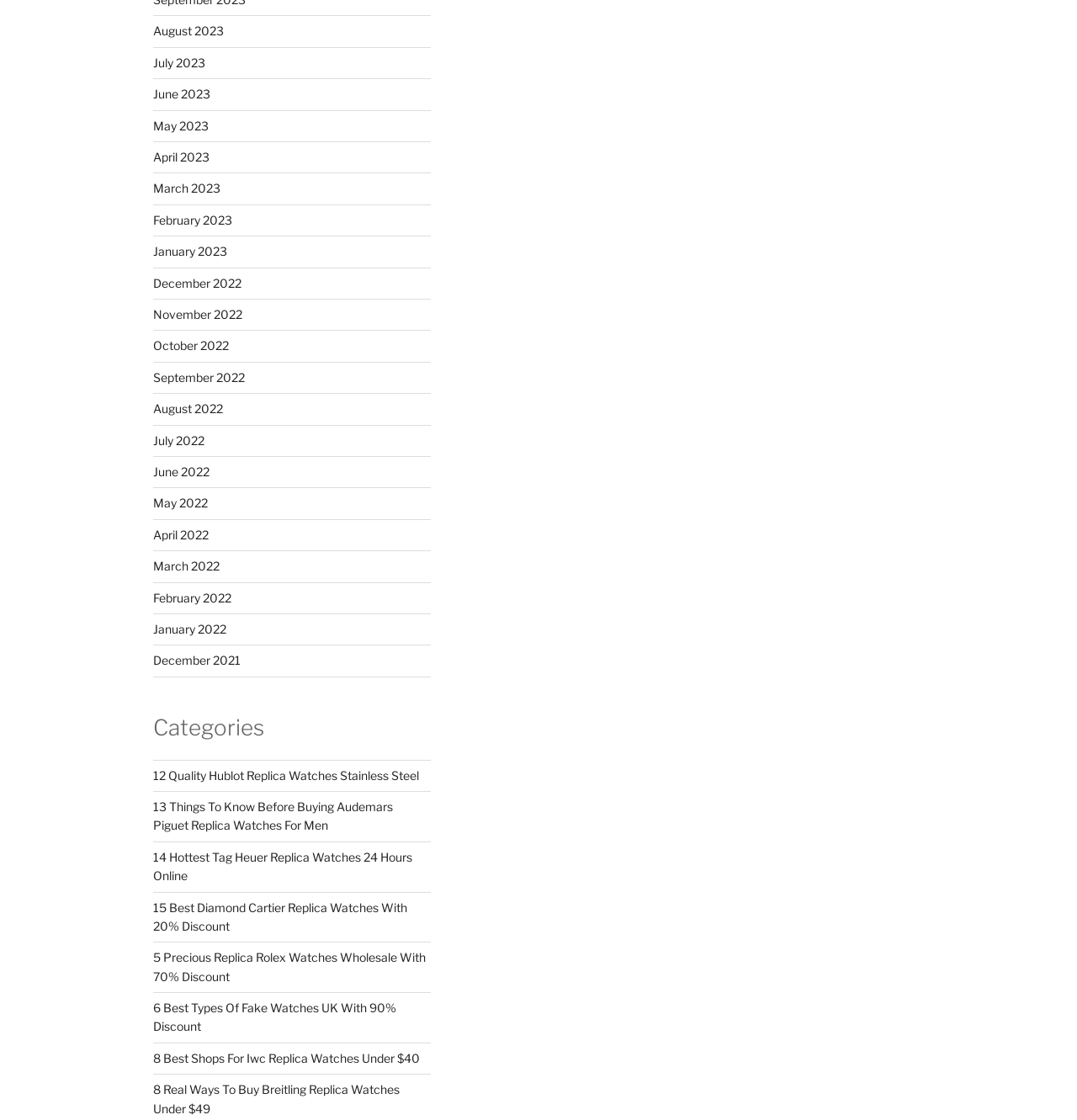Give a concise answer using only one word or phrase for this question:
What is the theme of the links listed?

Watches